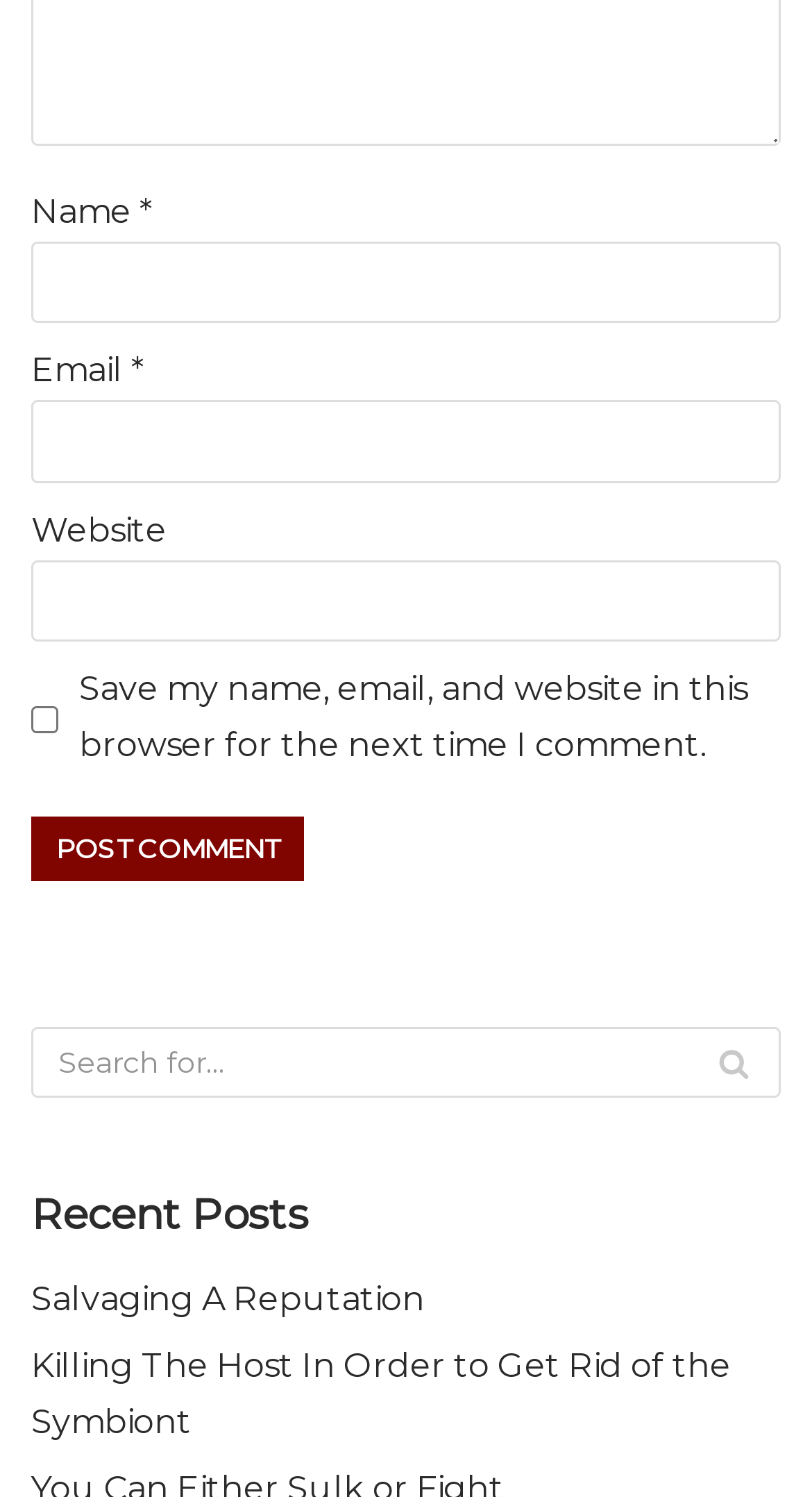Give a concise answer of one word or phrase to the question: 
What is the label of the first text box?

Name